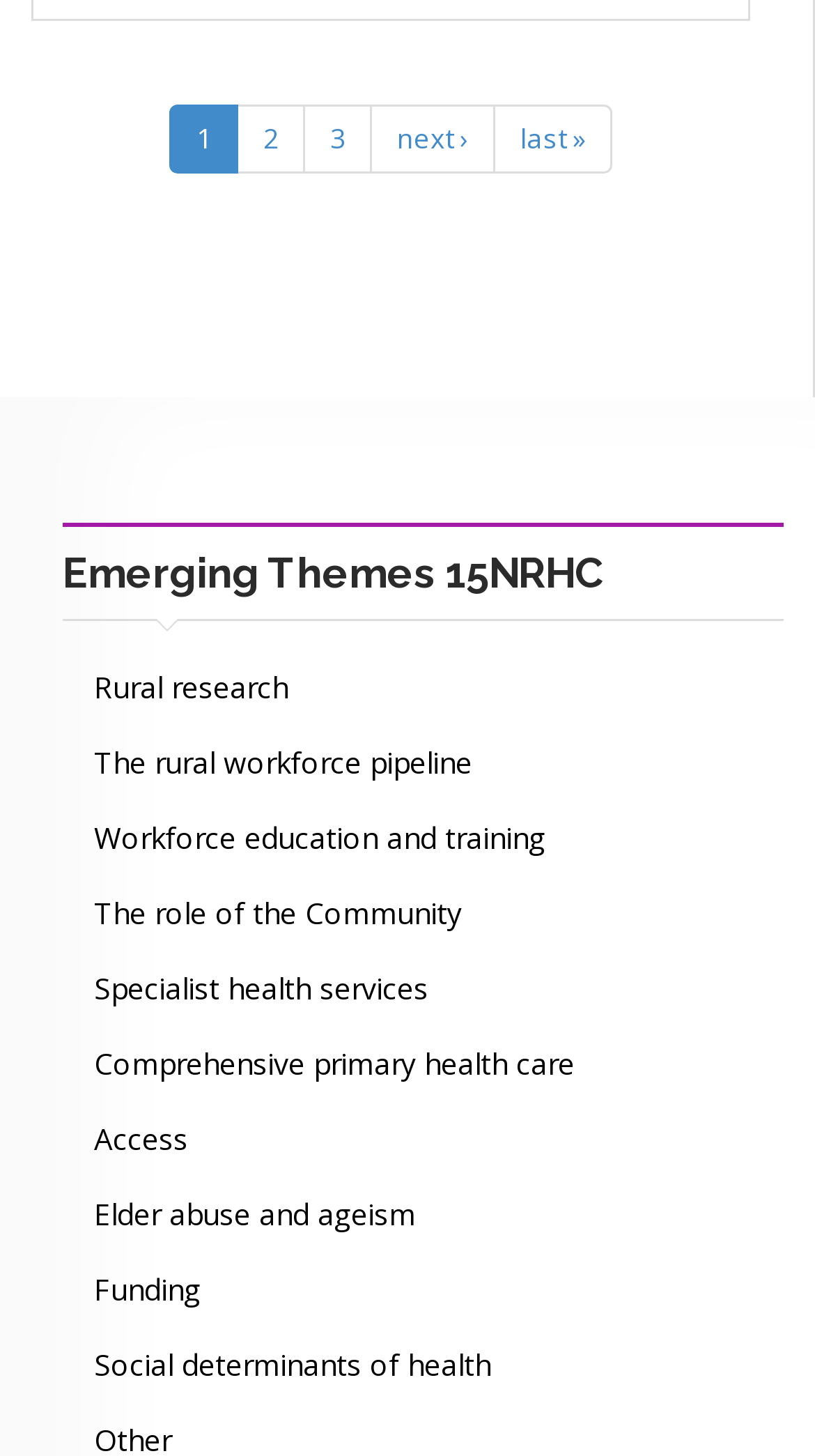Are there any headings on the webpage?
With the help of the image, please provide a detailed response to the question.

I examined the webpage and found that there is a heading 'Emerging Themes 15NRHC', which is a clear indication that there are headings on the webpage.